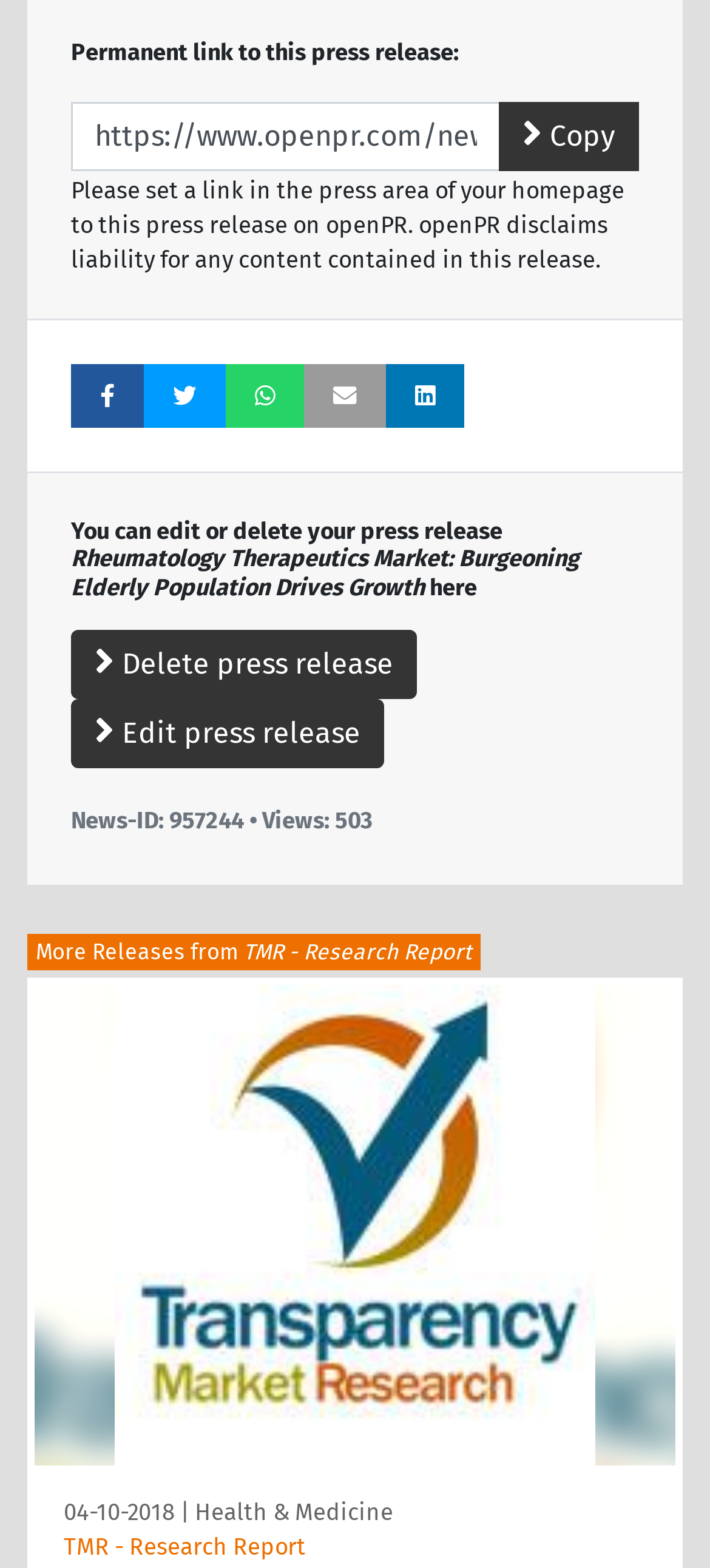Who is the author of the press release 'Rheumatology Therapeutics Market: Burgeoning Elderly Population Drives Growth'?
Please provide a single word or phrase as the answer based on the screenshot.

TMR - Research Report